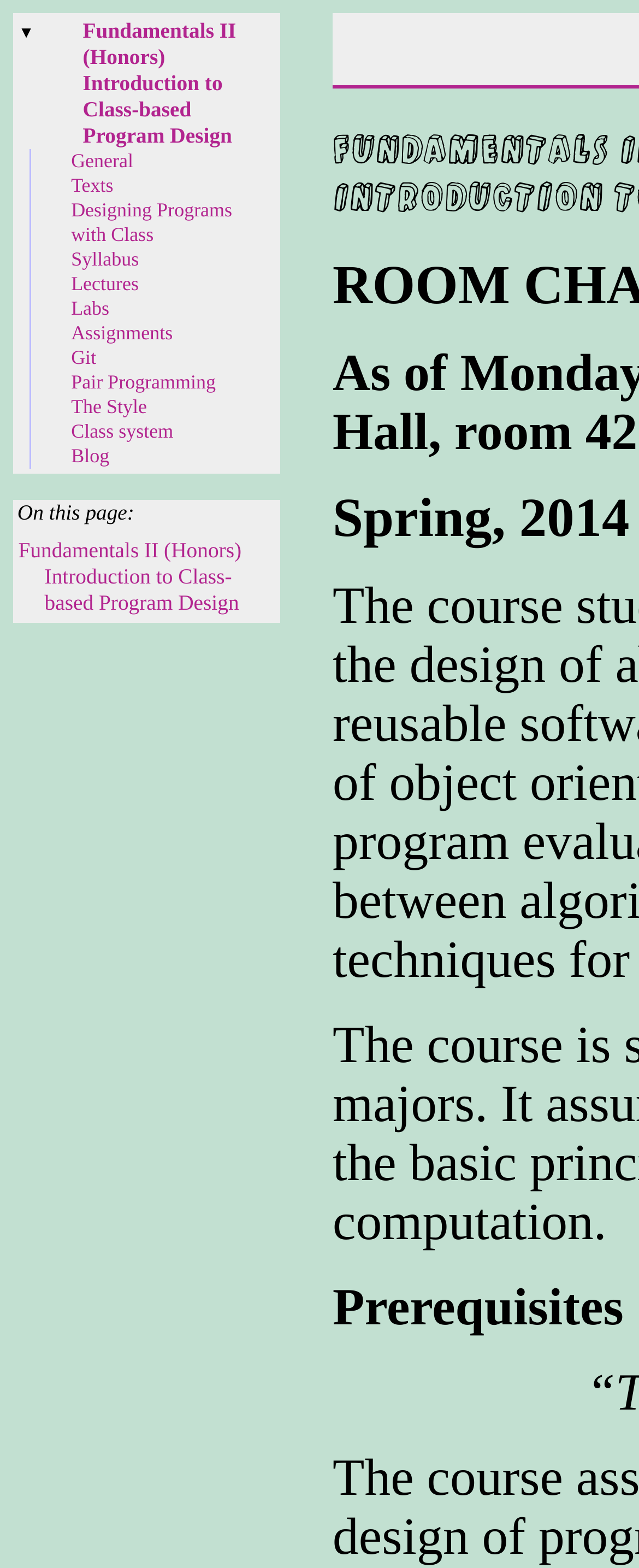Pinpoint the bounding box coordinates of the element you need to click to execute the following instruction: "Read the 'Blog'". The bounding box should be represented by four float numbers between 0 and 1, in the format [left, top, right, bottom].

[0.111, 0.283, 0.171, 0.298]